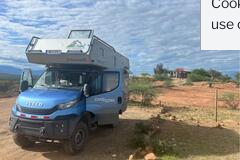Identify and describe all the elements present in the image.

The image showcases a blue camper van parked on a rocky terrain, surrounded by an open landscape under a partly cloudy sky. The camper features a pop-up roof that enhances its height and provides additional space. In the background, there are hints of greenery and a distant structure that adds to the scenic view, suggesting a remote and tranquil setting ideal for outdoor adventures. Cozy and inviting, this van embodies the spirit of exploration and camping, perfect for those looking to embrace nature while enjoying the comforts of a mobile home. The caption also hints at suggestions for using the camper in this picturesque location, further enticing viewers to consider their own adventures.